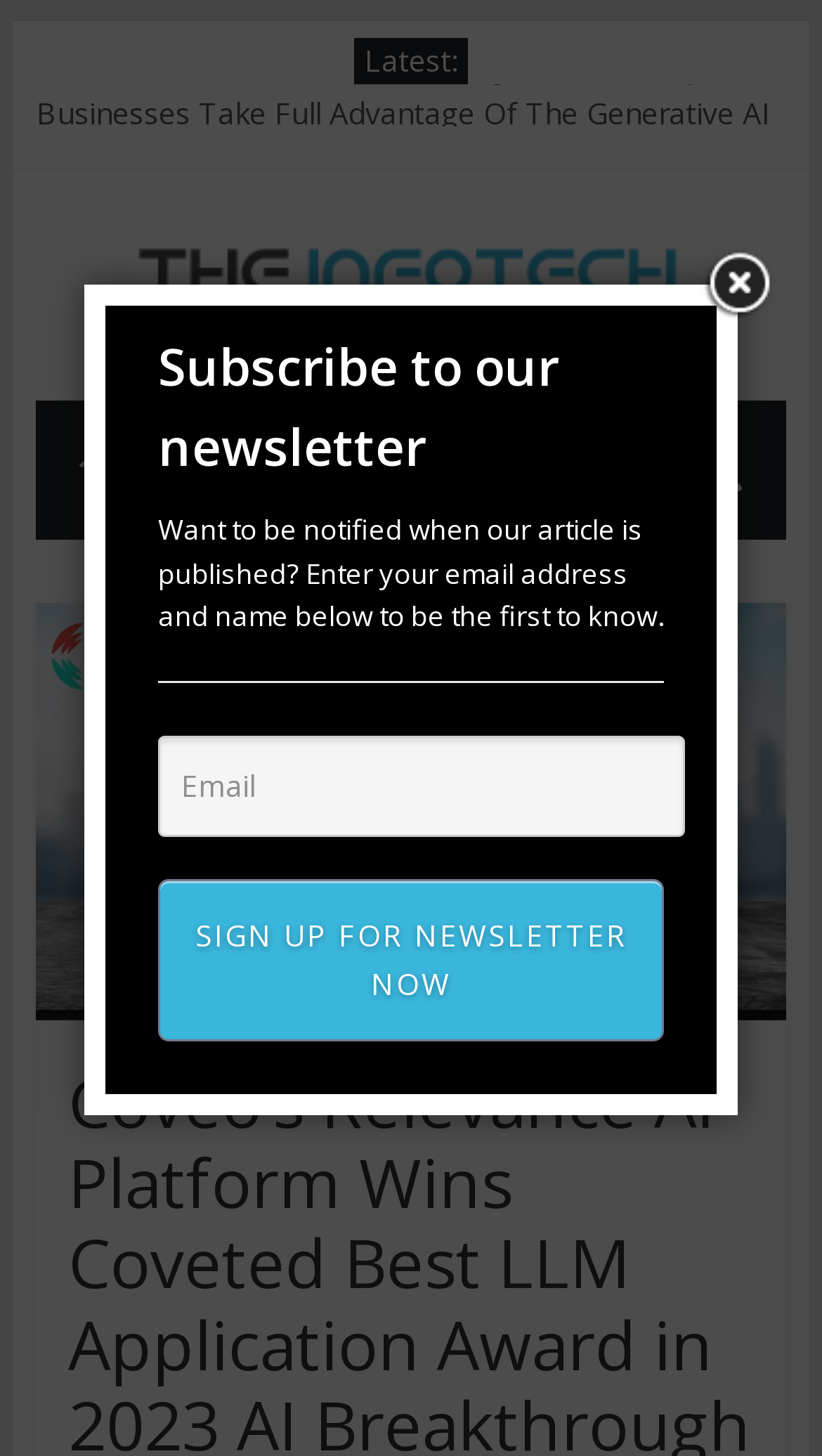Please provide the bounding box coordinates for the element that needs to be clicked to perform the following instruction: "Enter email address to sign up for newsletter". The coordinates should be given as four float numbers between 0 and 1, i.e., [left, top, right, bottom].

[0.192, 0.506, 0.833, 0.575]